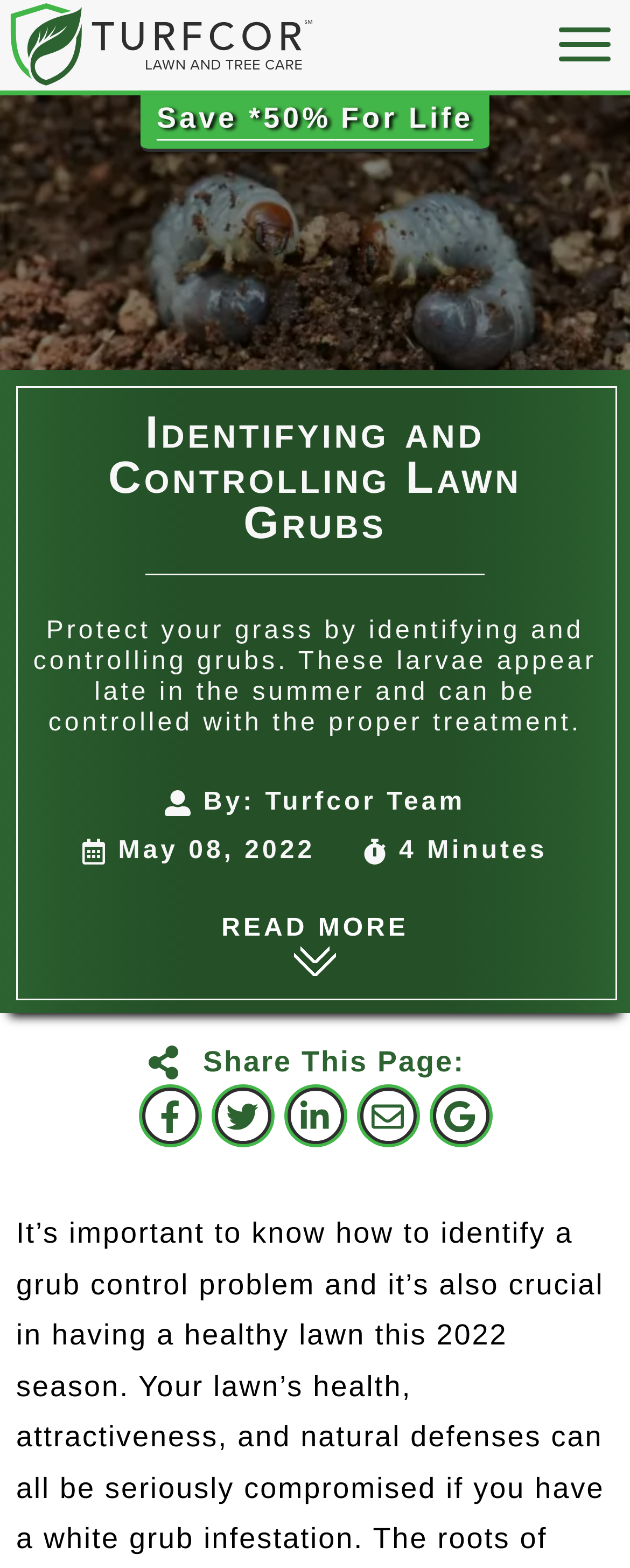Please identify the bounding box coordinates of the clickable region that I should interact with to perform the following instruction: "Read the article about 'Identifying and Controlling Lawn Grubs'". The coordinates should be expressed as four float numbers between 0 and 1, i.e., [left, top, right, bottom].

[0.051, 0.257, 0.949, 0.356]